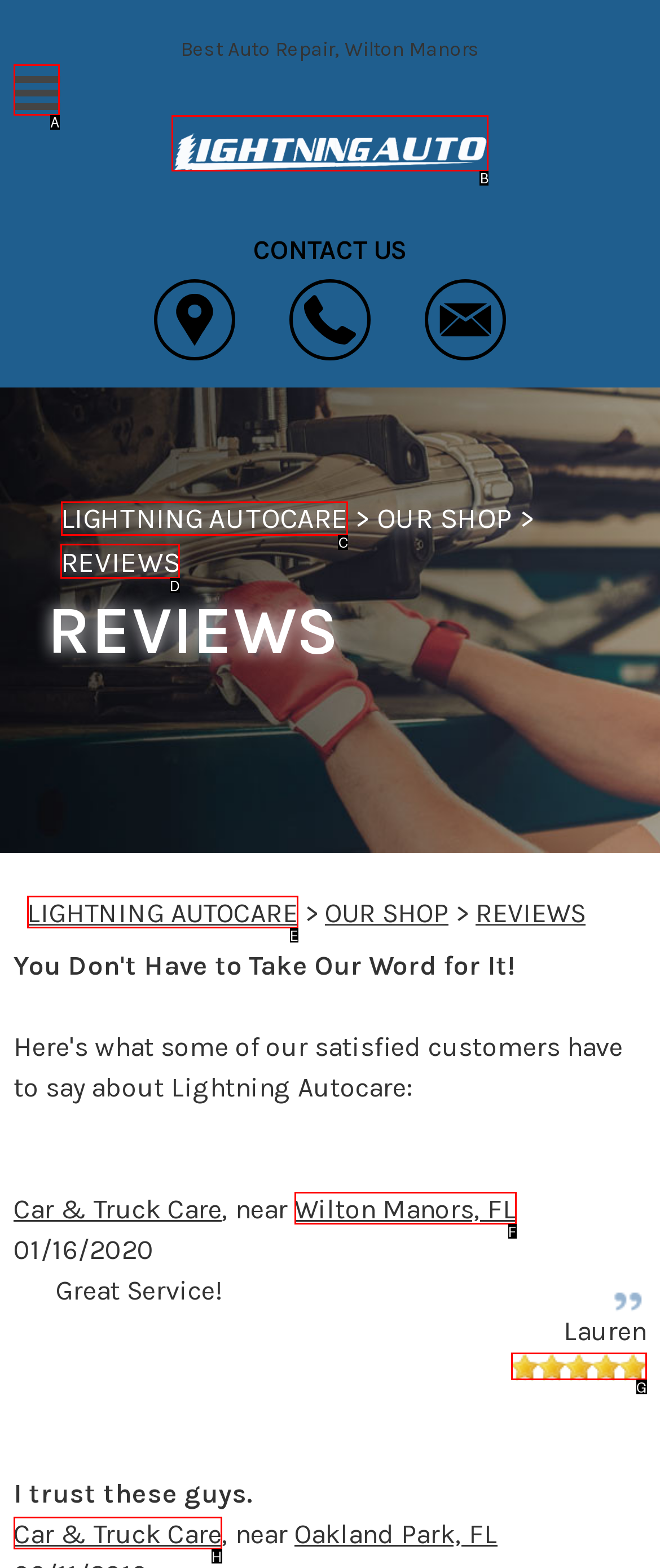Determine which UI element you should click to perform the task: Read the reviews
Provide the letter of the correct option from the given choices directly.

D